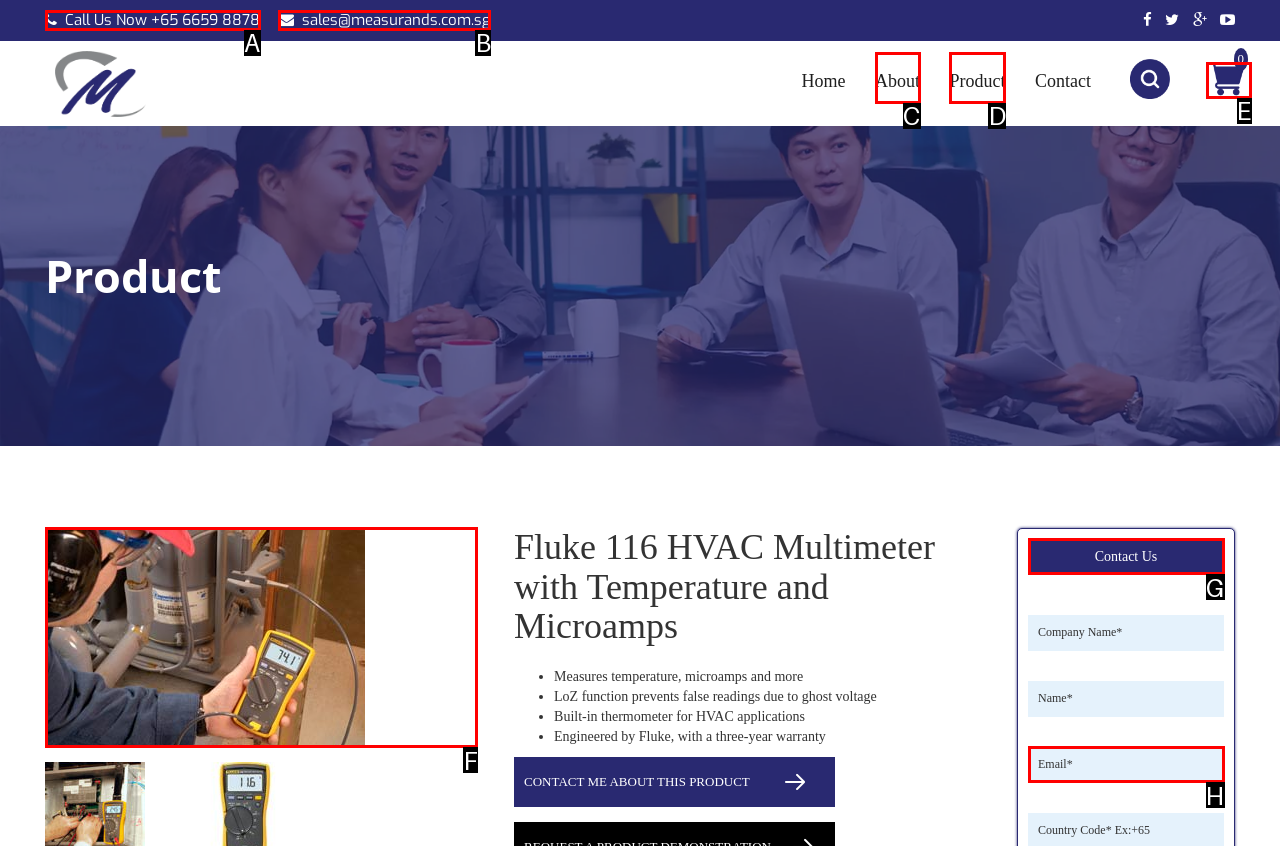Please select the letter of the HTML element that fits the description: About. Answer with the option's letter directly.

C